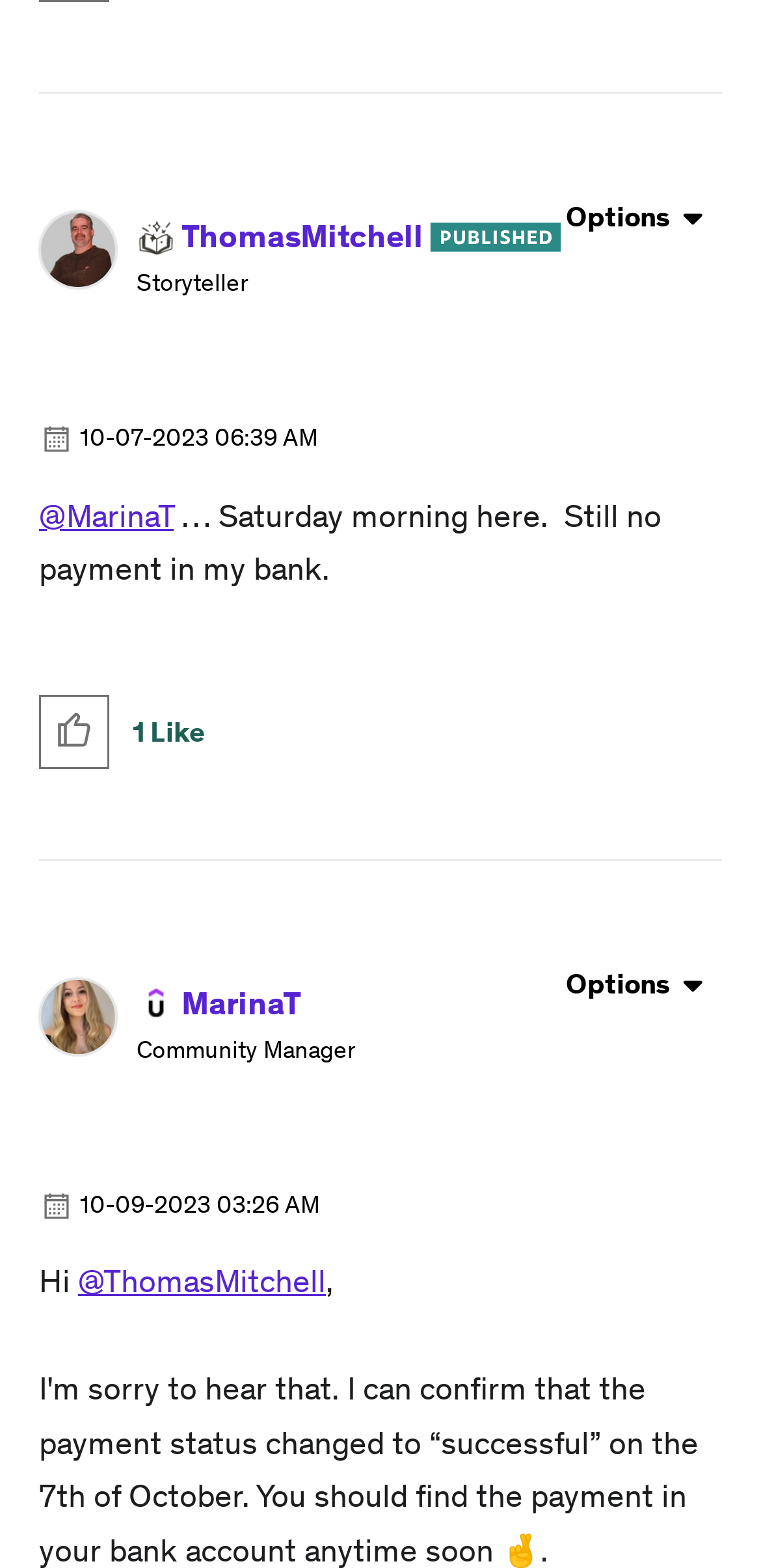Please find the bounding box coordinates of the section that needs to be clicked to achieve this instruction: "Explore user recognition".

[0.105, 0.89, 0.382, 0.928]